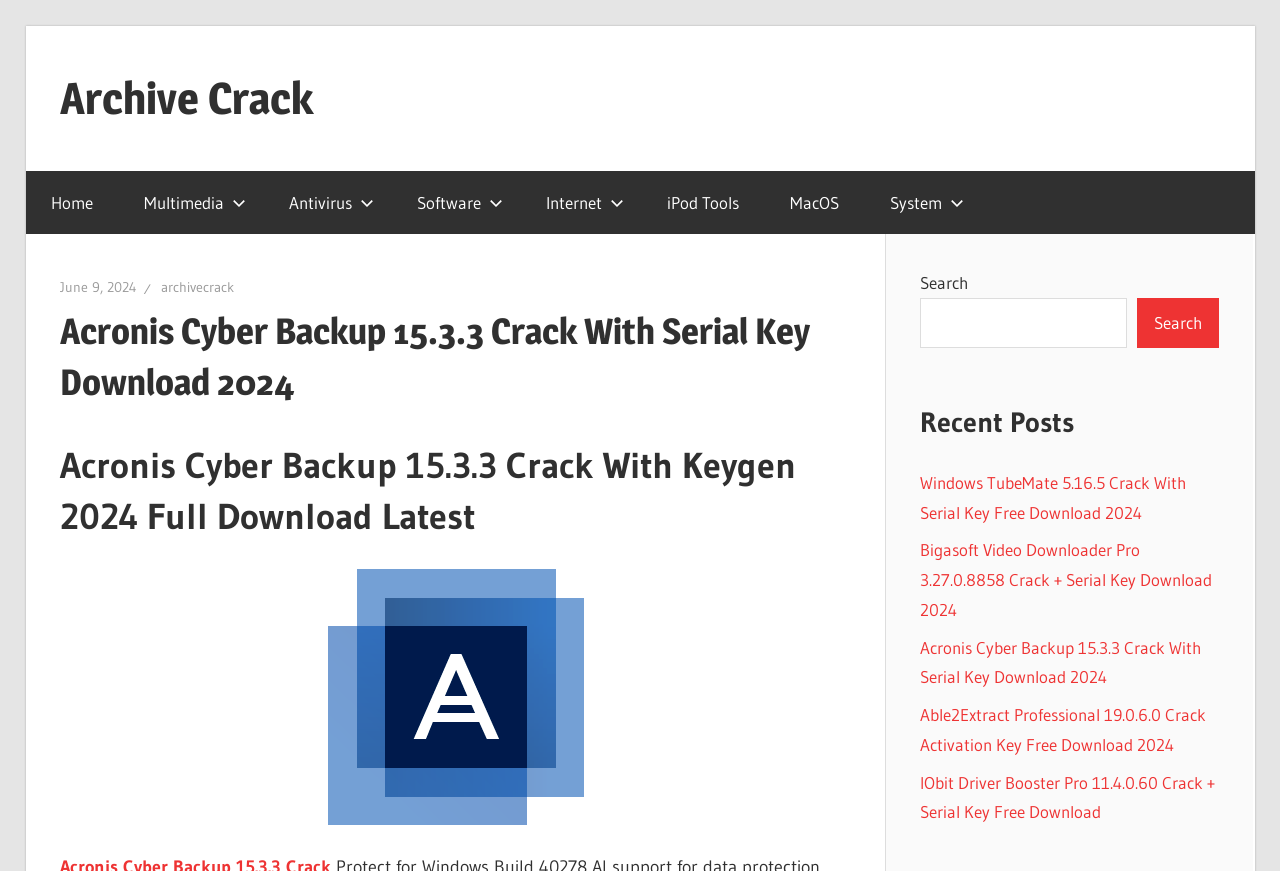What is the primary function of this webpage?
Please provide a single word or phrase as your answer based on the image.

Download software